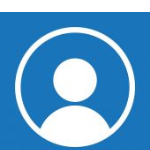What color is the background of the icon?
Answer the question with as much detail as you can, using the image as a reference.

According to the caption, the background of the icon is blue, which adds a sense of calmness and reliability, often associated with technology and communication services.